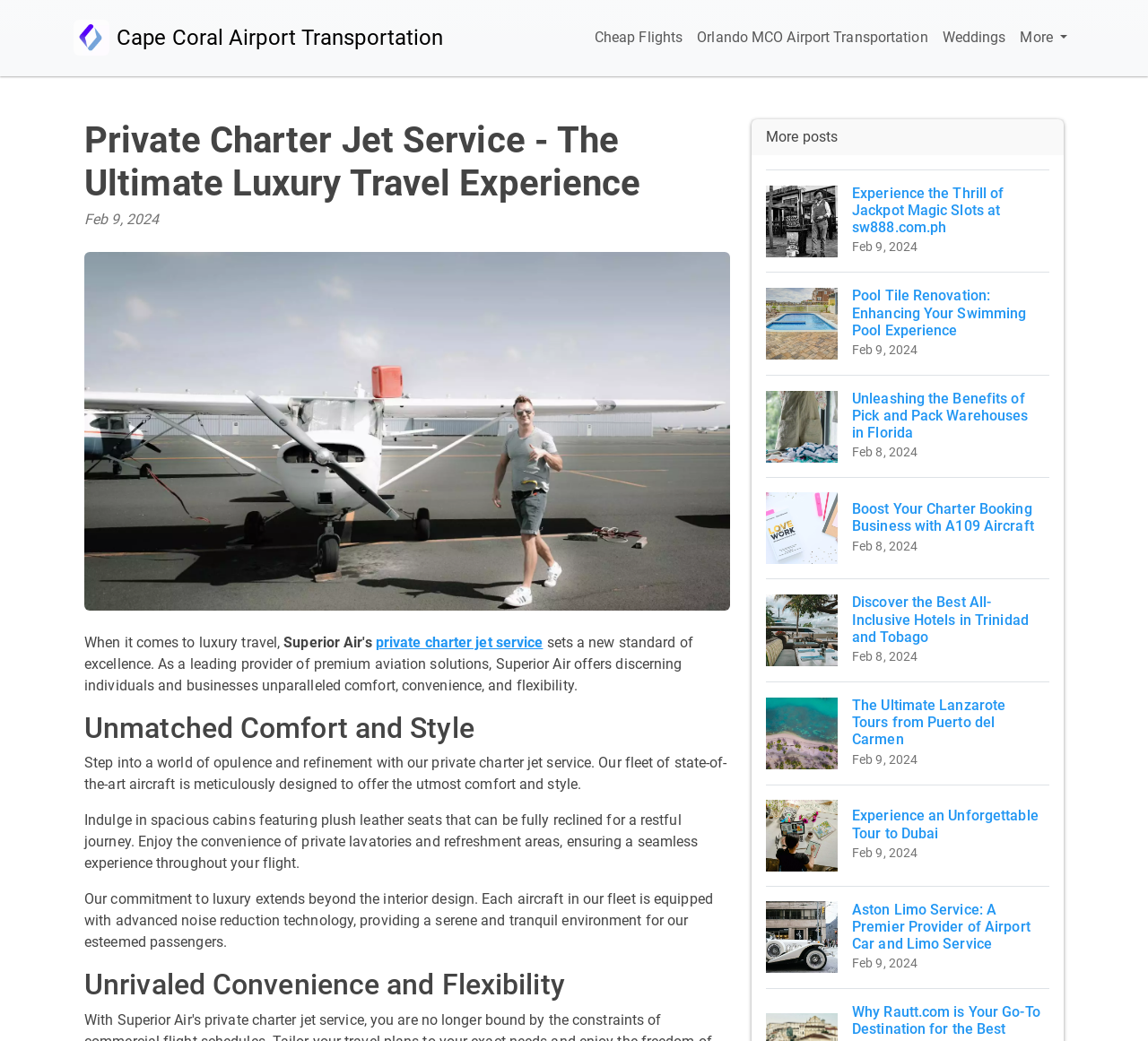Please give a succinct answer to the question in one word or phrase:
What type of seats are available in the aircraft?

Plush leather seats